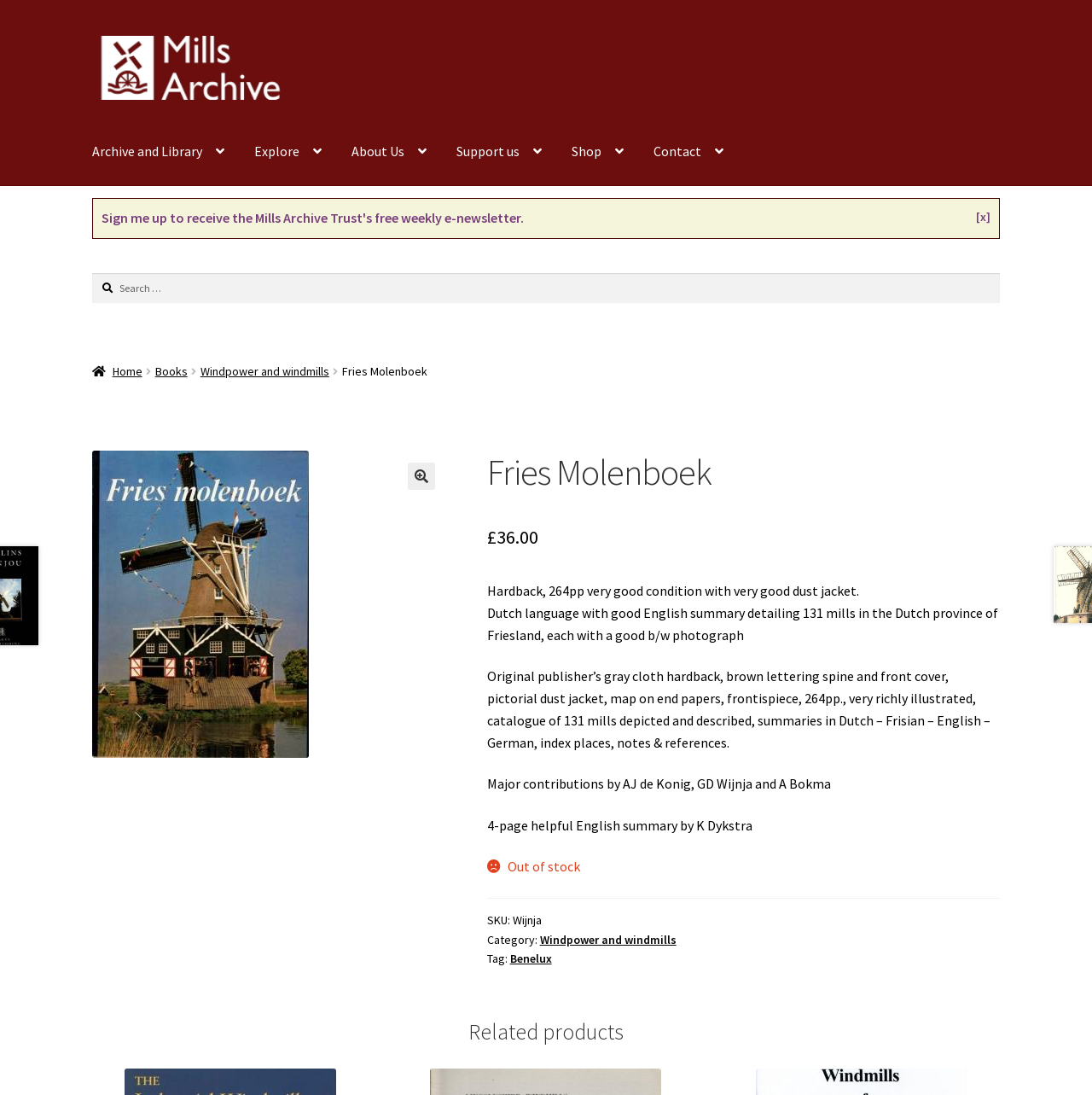What is the status of the book?
From the image, provide a succinct answer in one word or a short phrase.

Out of stock